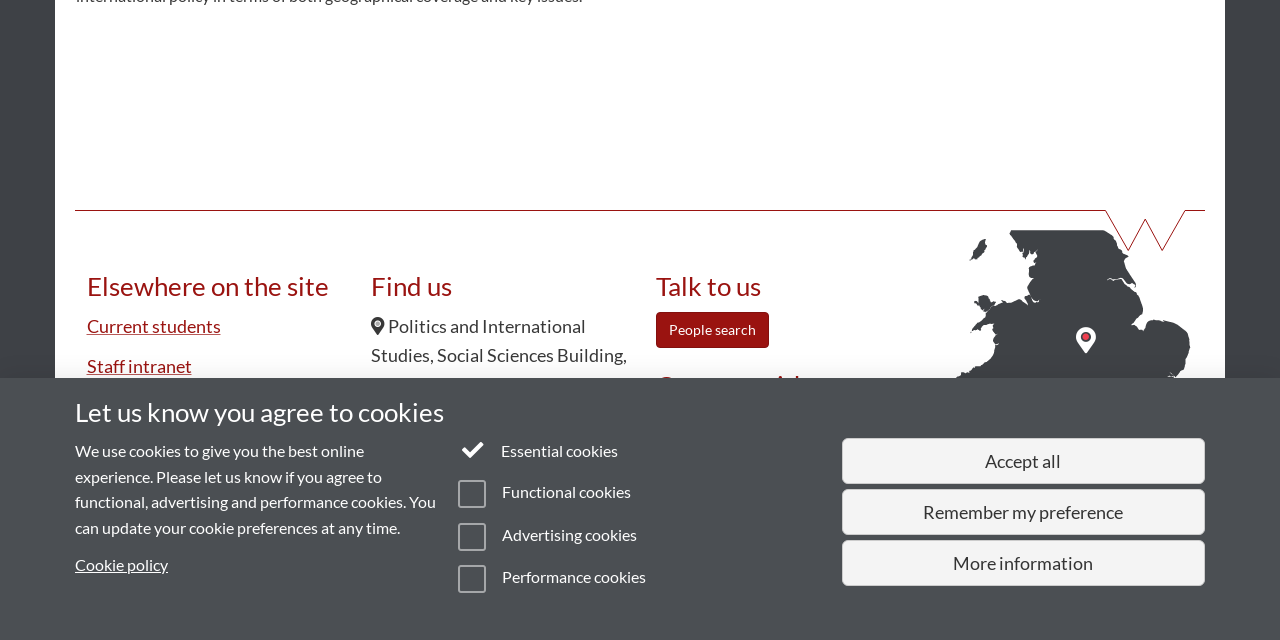Locate the bounding box coordinates of the UI element described by: "Work with us". The bounding box coordinates should consist of four float numbers between 0 and 1, i.e., [left, top, right, bottom].

[0.856, 0.881, 0.941, 0.938]